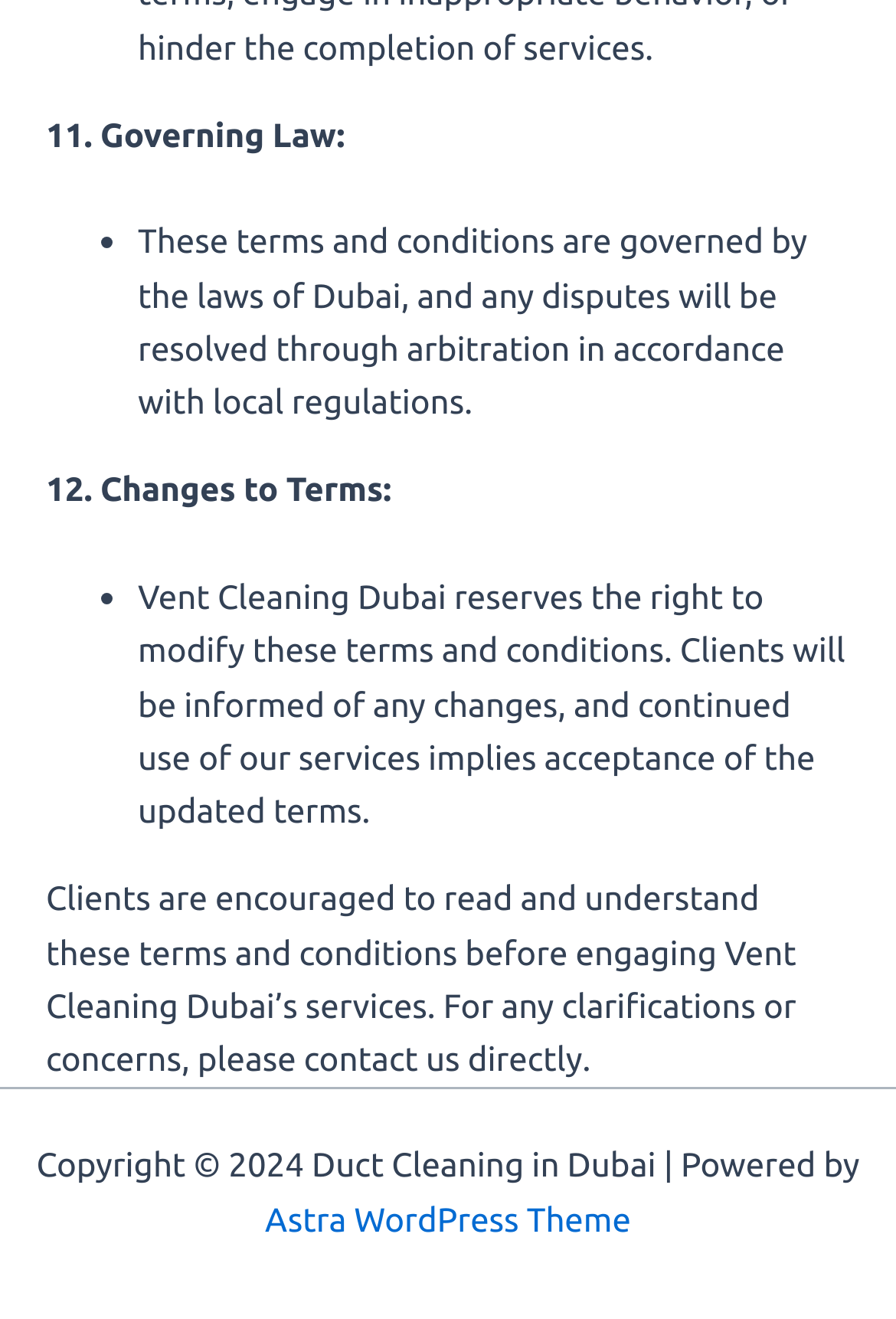What is the governing law of these terms and conditions?
Use the information from the image to give a detailed answer to the question.

The answer can be found in the StaticText element with the text 'These terms and conditions are governed by the laws of Dubai, and any disputes will be resolved through arbitration in accordance with local regulations.' which is a child of the Root Element.